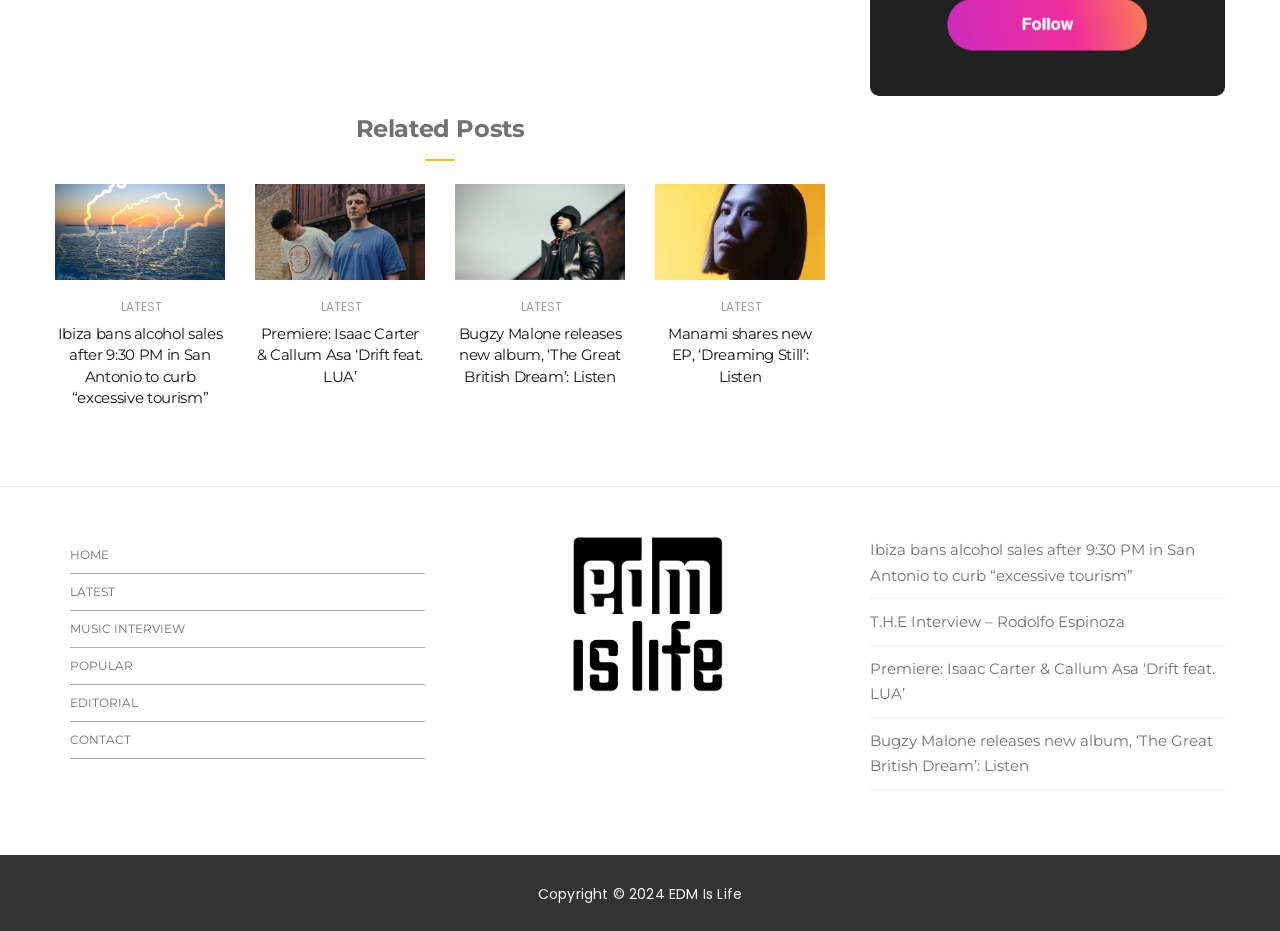Please provide a comprehensive response to the question below by analyzing the image: 
What is the category of the link 'T.H.E Interview – Rodolfo Espinoza'?

The link 'T.H.E Interview – Rodolfo Espinoza' is located in the middle of the webpage, and it is categorized under 'MUSIC INTERVIEW' based on the navigation menu at the top of the webpage.